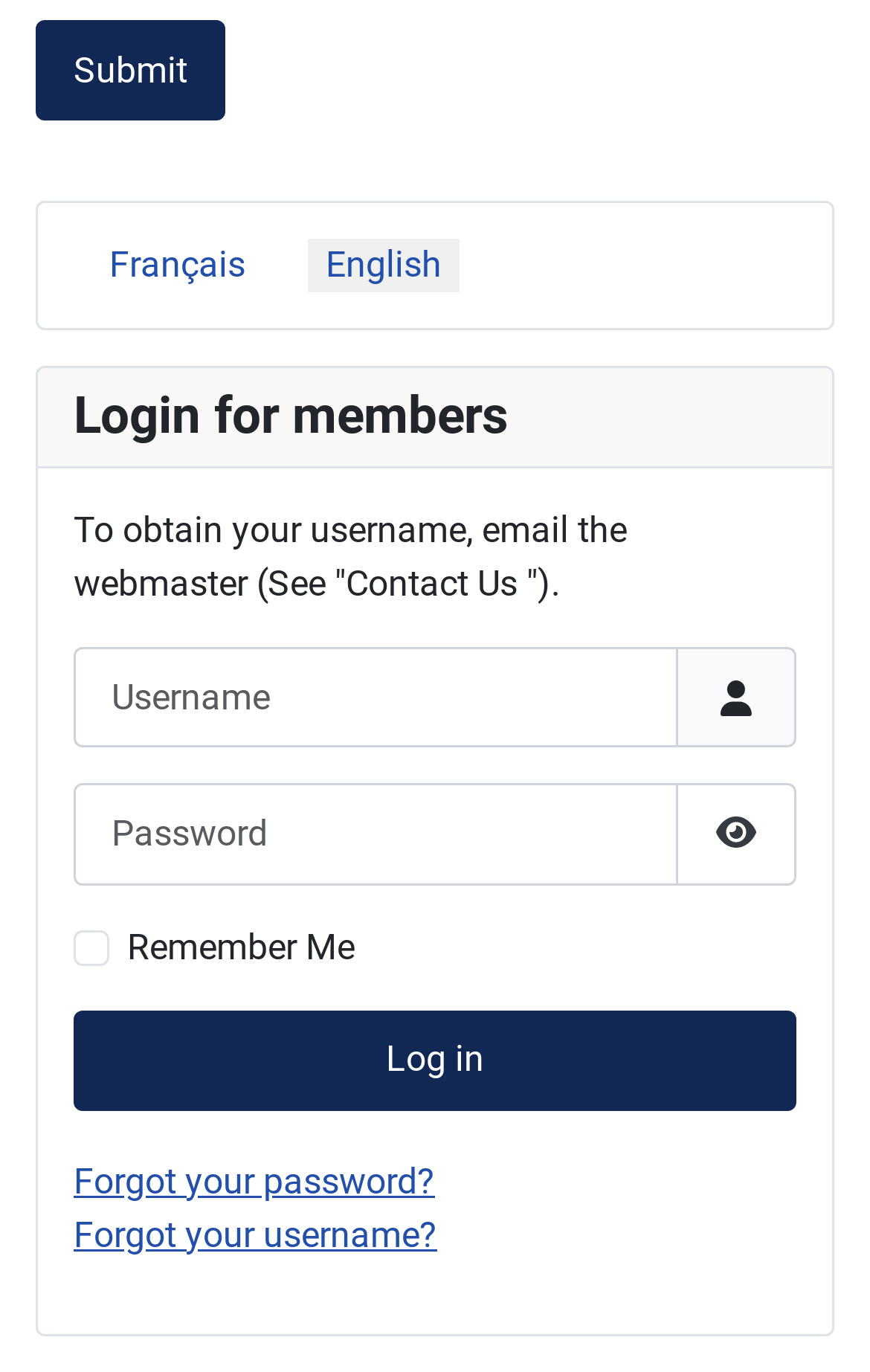How many languages can I select from?
Answer the question with a single word or phrase derived from the image.

2